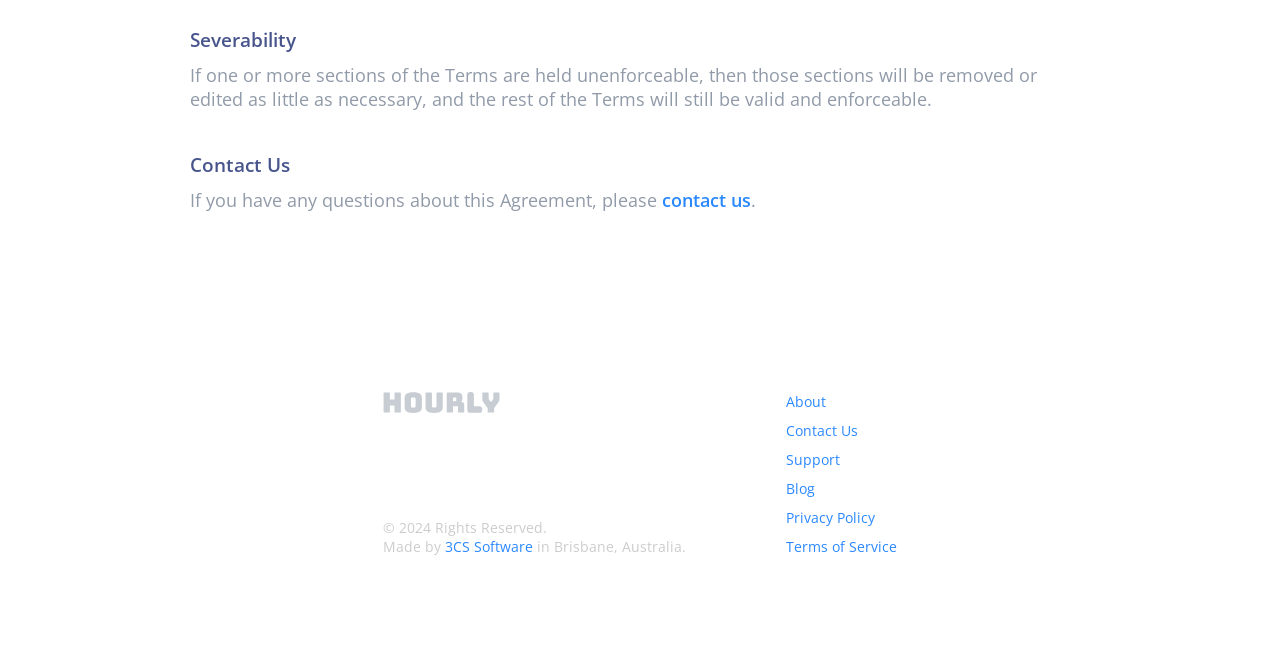What is the copyright year of the website?
Please provide a single word or phrase as your answer based on the image.

2024